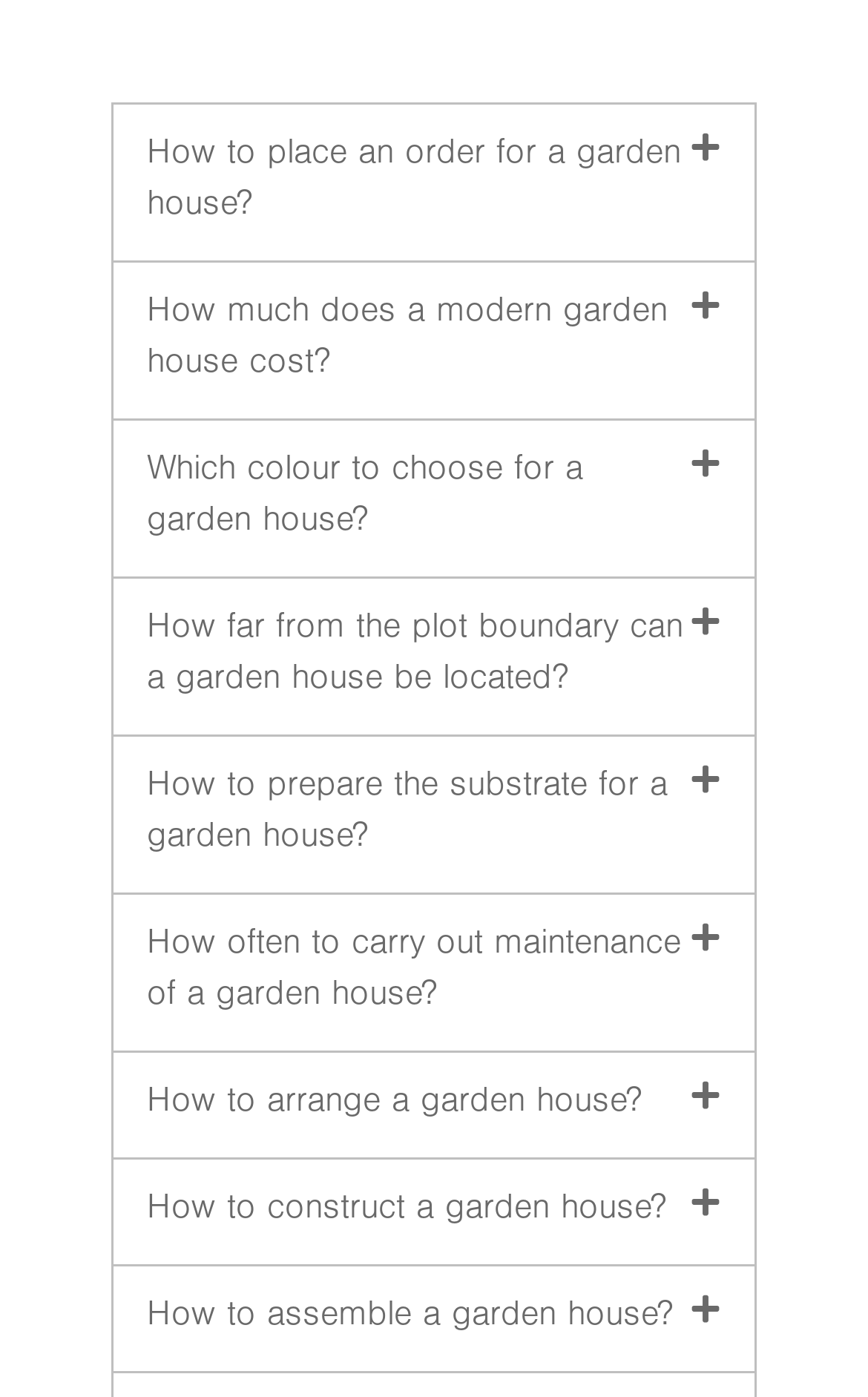Please give a succinct answer to the question in one word or phrase:
What is the topic of the first FAQ?

Placing an order for a garden house